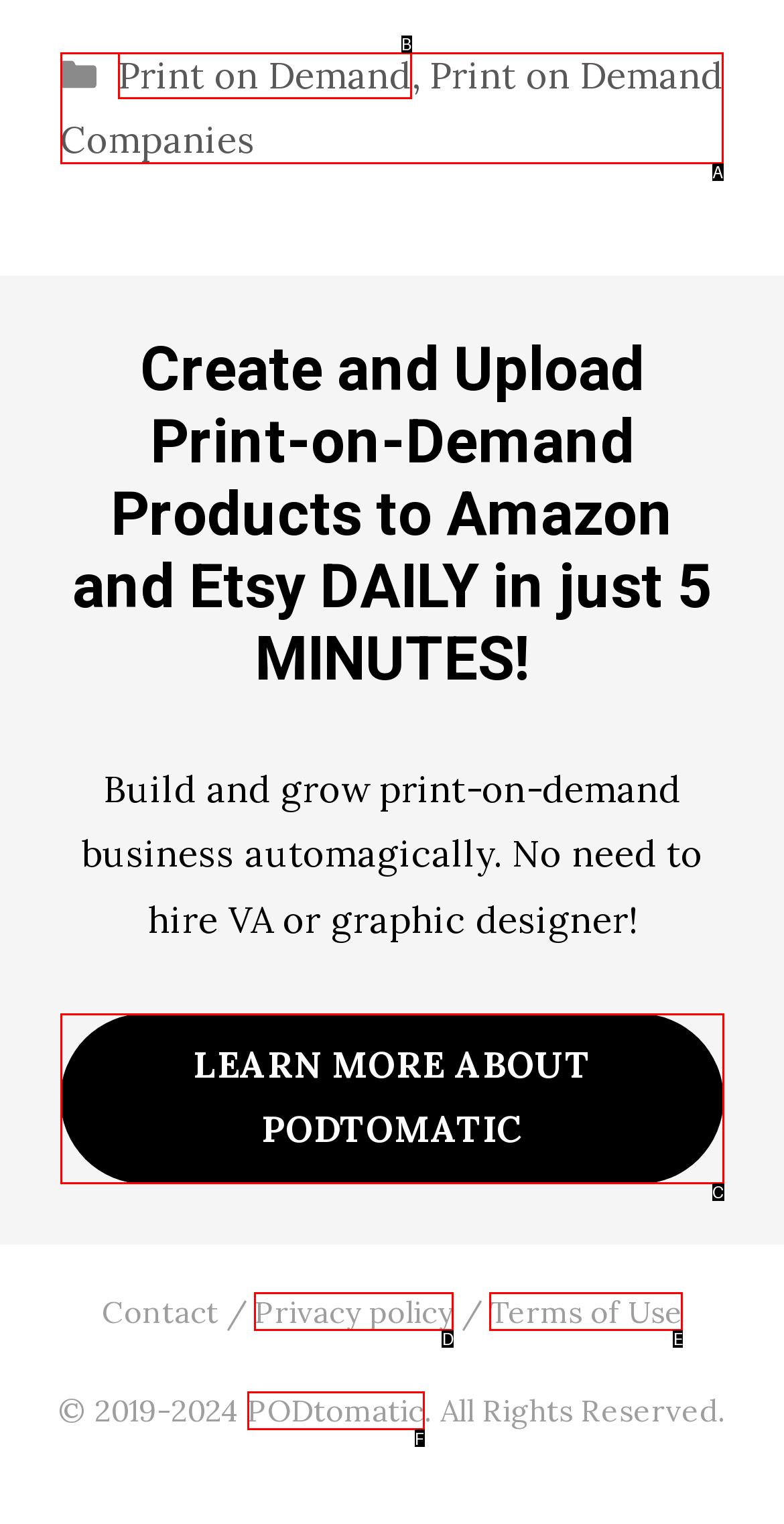Identify the option that corresponds to the description: Privacy policy. Provide only the letter of the option directly.

D